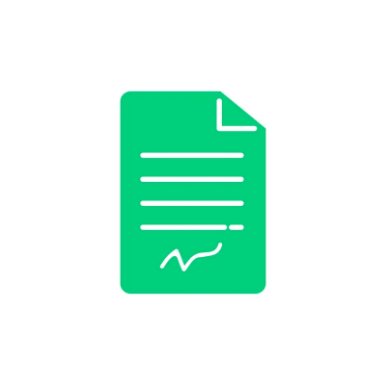Provide an extensive narrative of what is shown in the image.

The image features a stylized graphic of a document or contract, typically represented in a bright green color with a modern, simplistic design. It displays a page with horizontal lines suggesting written content, along with a folded corner and a signature line at the bottom, symbolizing documentation and agreements. This visual aligns with the theme of "up-front pricing," suggesting transparency and clarity in pricing practices, which is a core element of the services provided by the company. This reinforces the message that customers can expect clear and unambiguous information before any service starts.